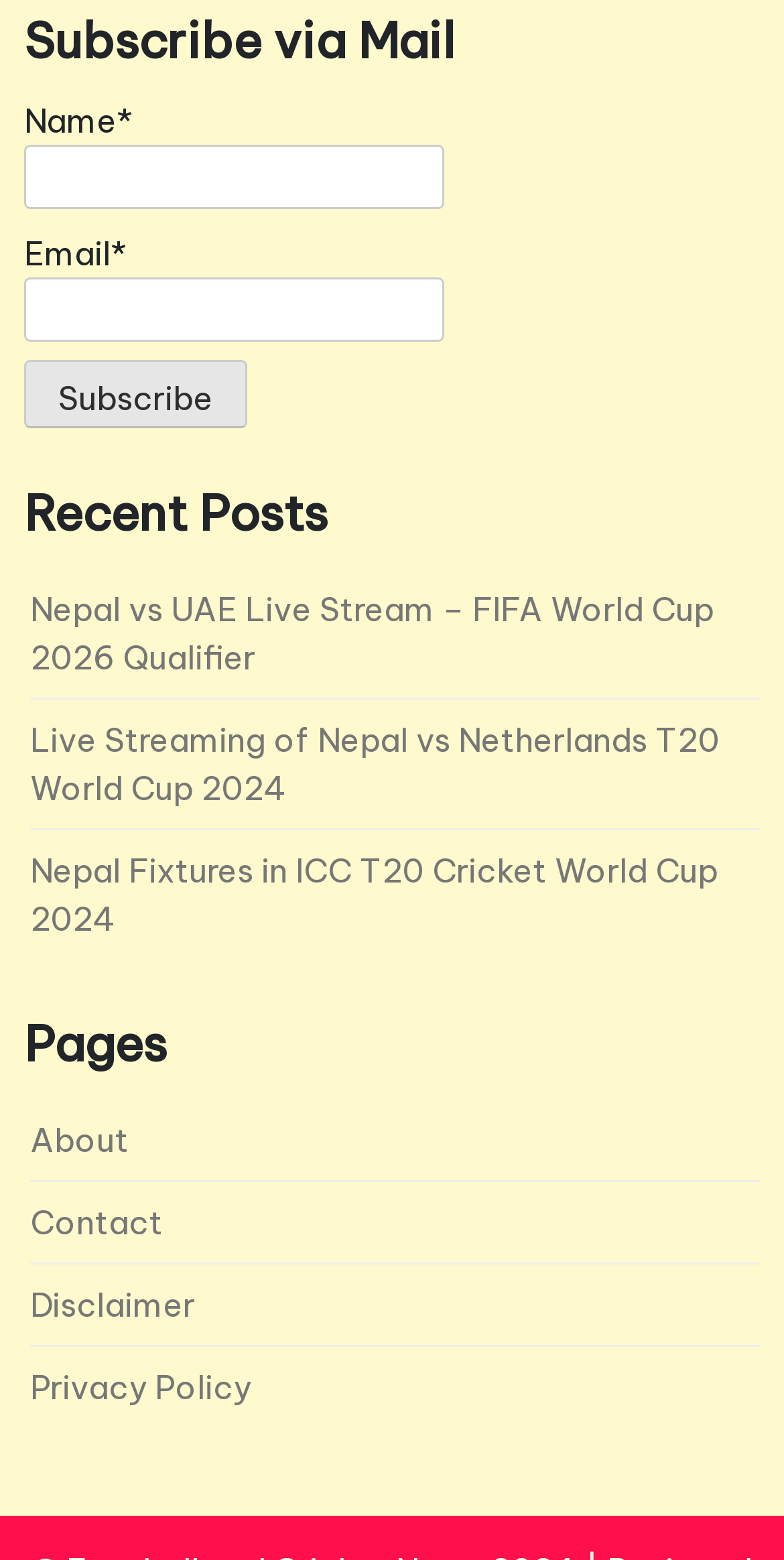Determine the bounding box coordinates of the section to be clicked to follow the instruction: "Enter your name". The coordinates should be given as four float numbers between 0 and 1, formatted as [left, top, right, bottom].

[0.031, 0.093, 0.567, 0.134]